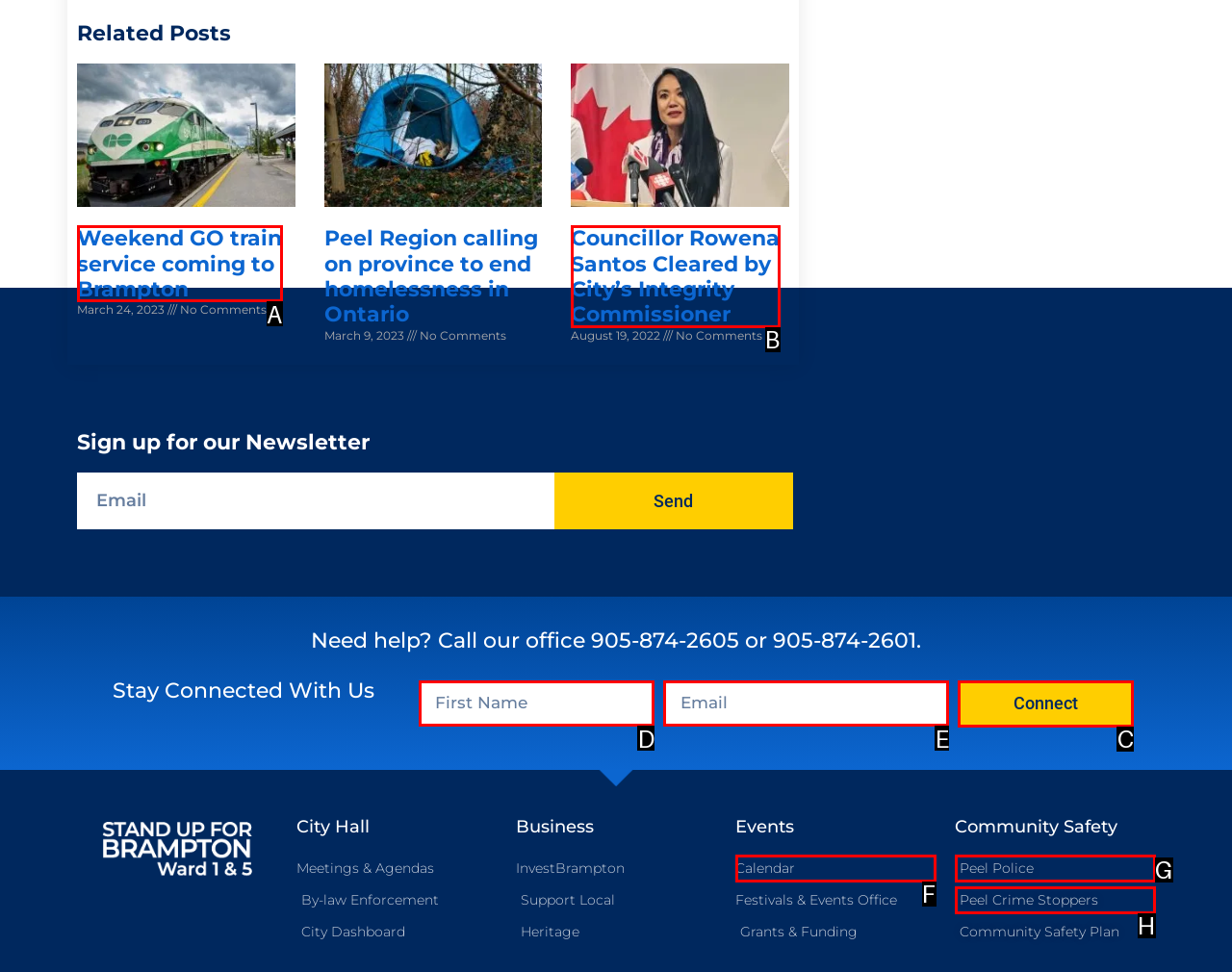Tell me which option I should click to complete the following task: Connect with us Answer with the option's letter from the given choices directly.

C